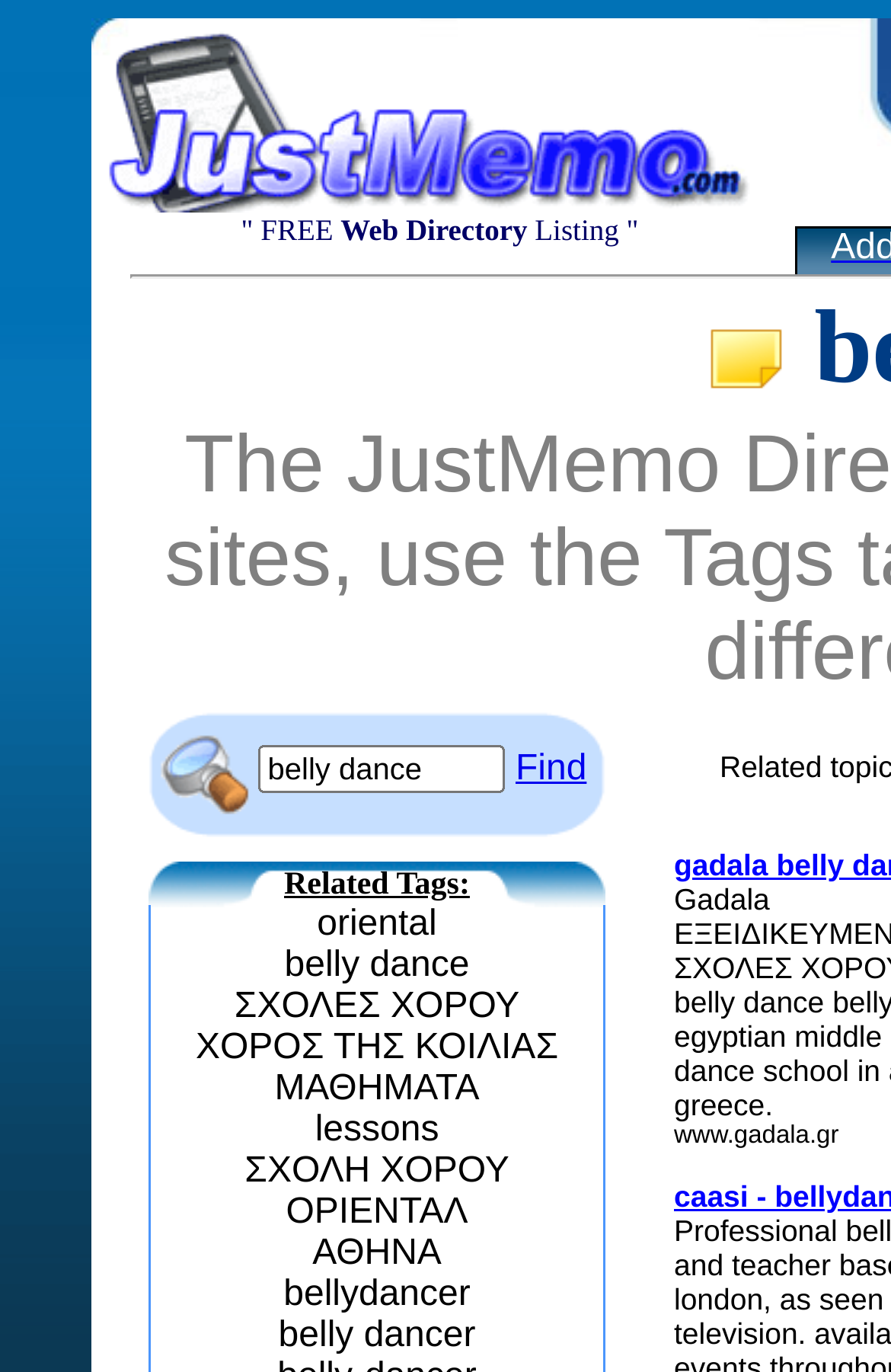Please find and give the text of the main heading on the webpage.

 belly dance sites